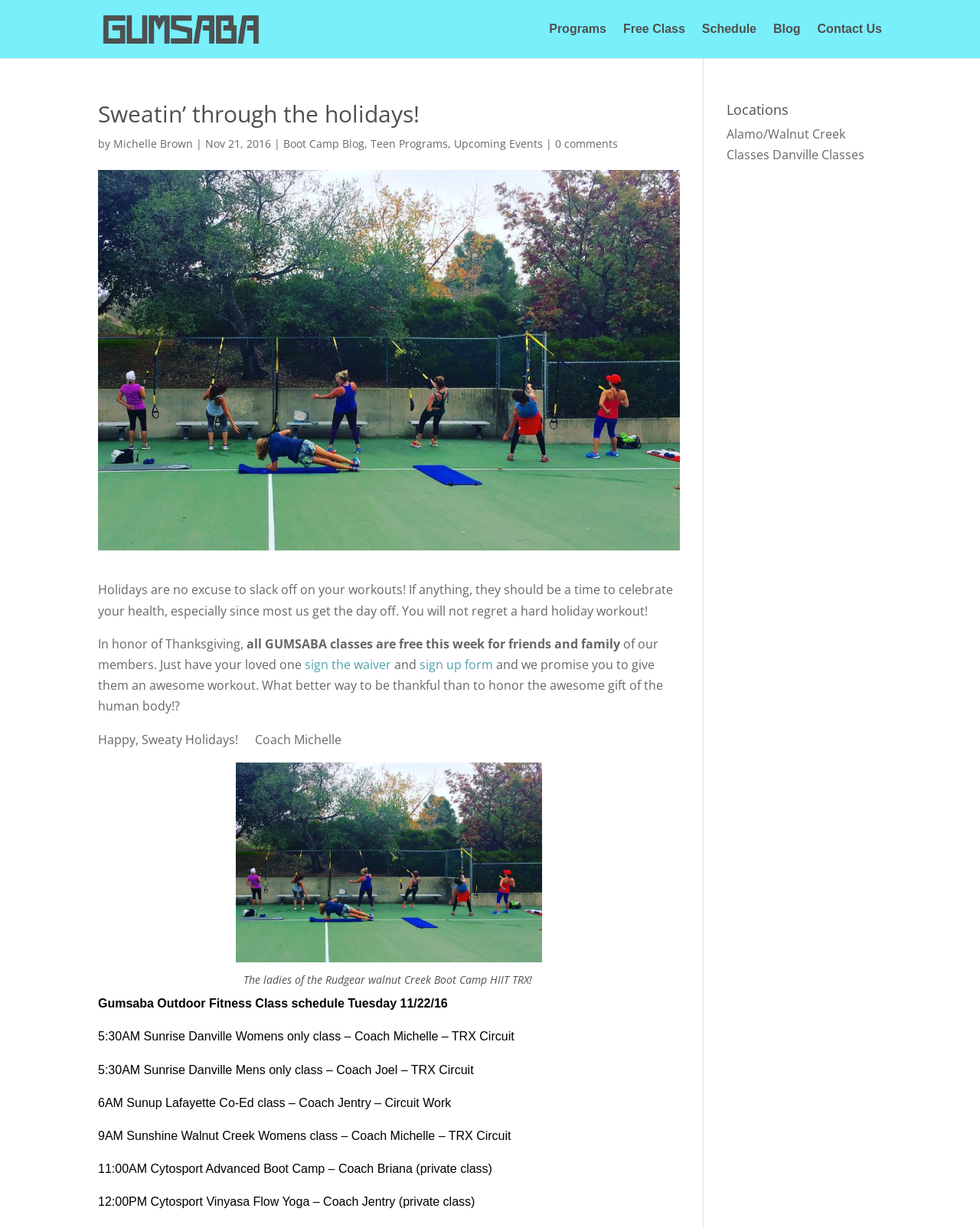Please identify the bounding box coordinates of where to click in order to follow the instruction: "Go to the 'Sensors' page".

None